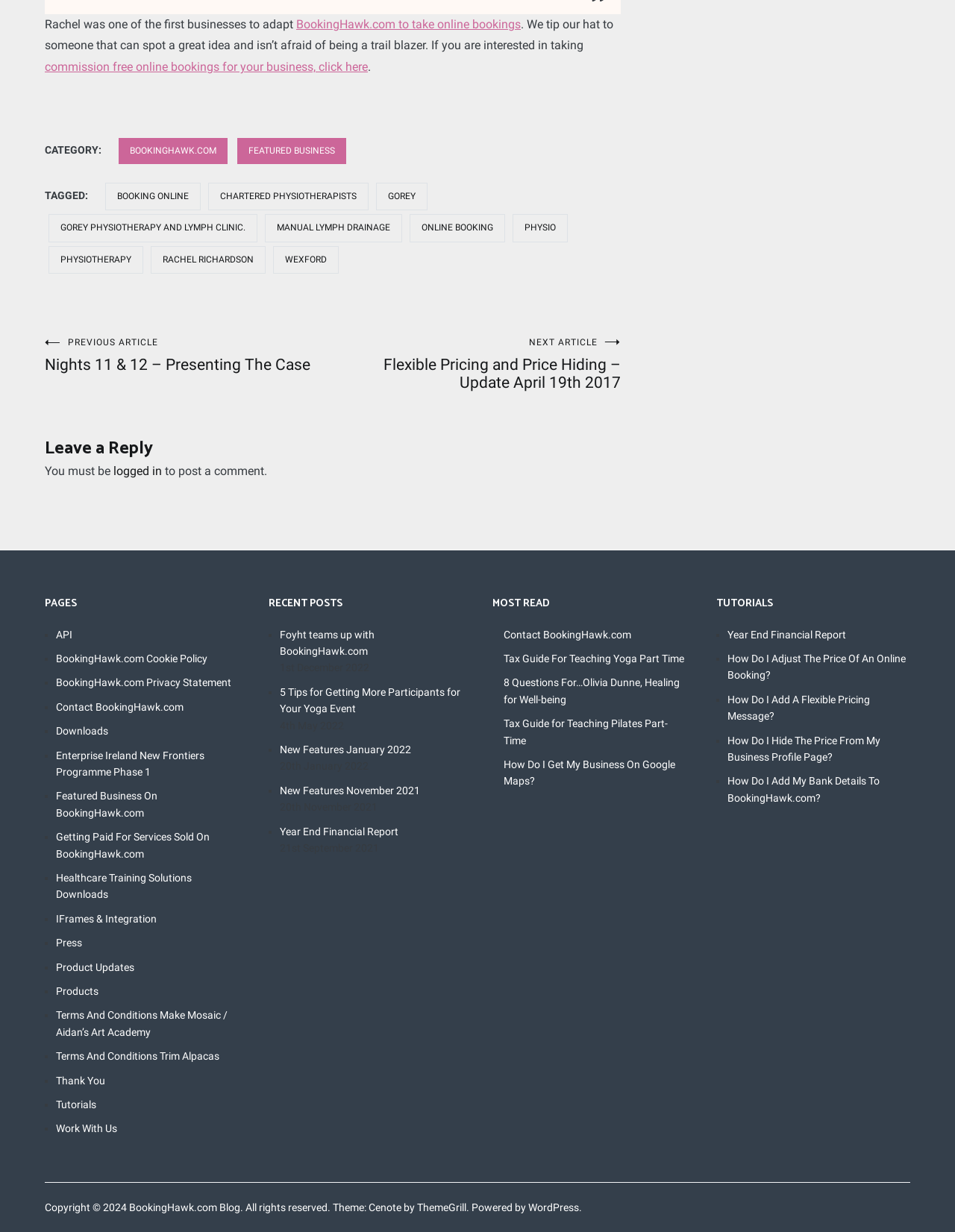What is the name of the physiotherapy clinic mentioned on the webpage?
Please provide a single word or phrase in response based on the screenshot.

Gorey Physiotherapy and Lymph Clinic